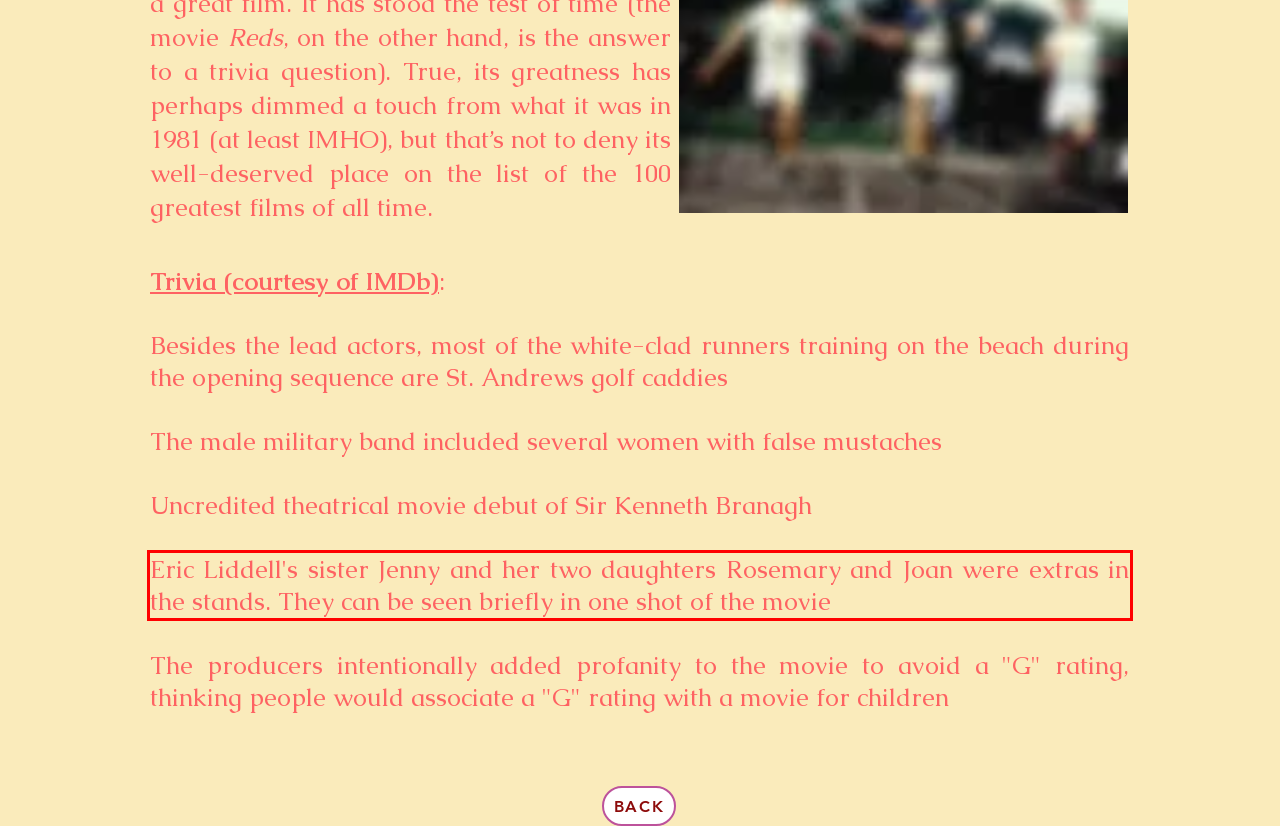Using the webpage screenshot, recognize and capture the text within the red bounding box.

Eric Liddell's sister Jenny and her two daughters Rosemary and Joan were extras in the stands. They can be seen briefly in one shot of the movie